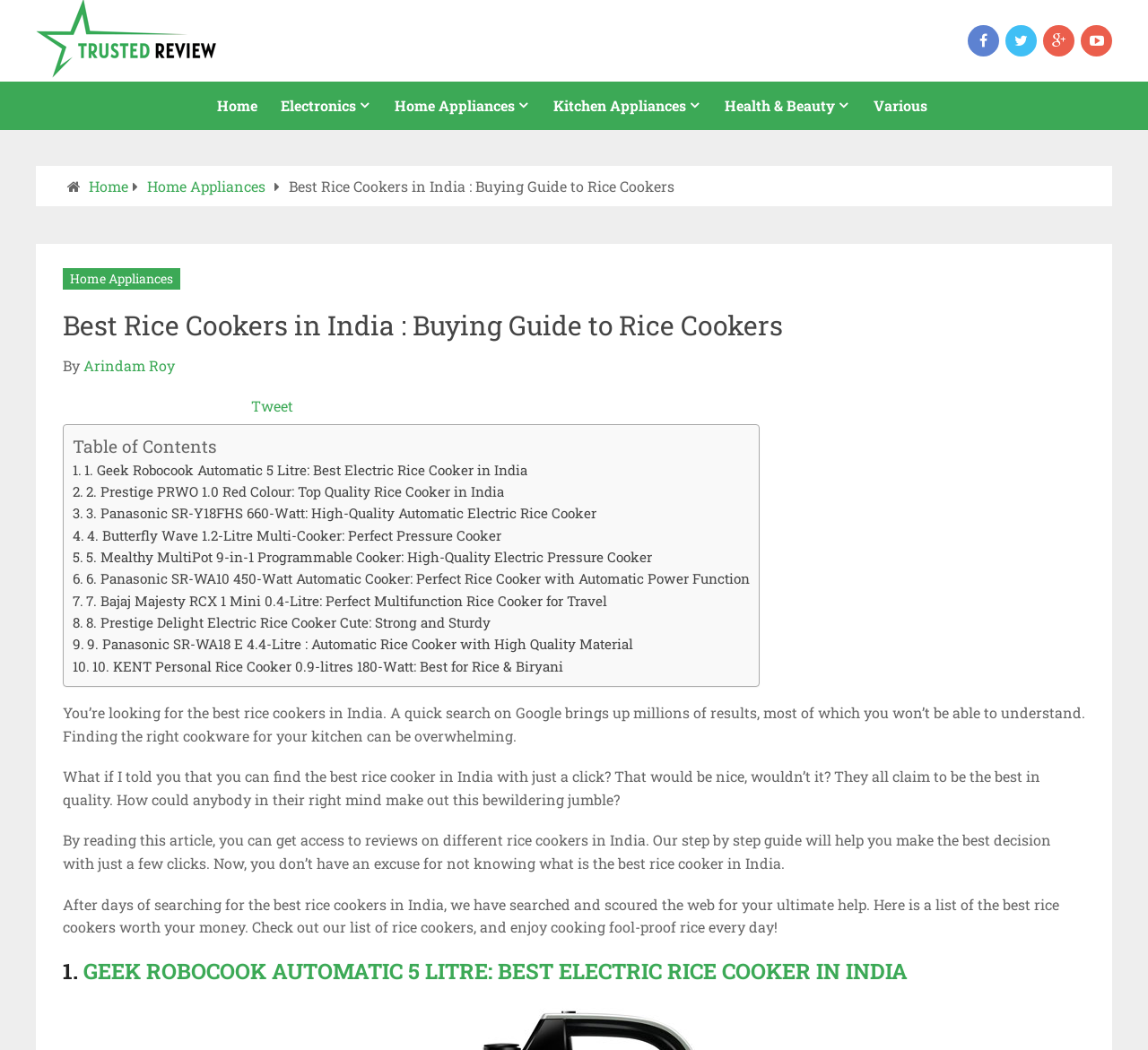Could you locate the bounding box coordinates for the section that should be clicked to accomplish this task: "Click on the 'Home' link".

[0.179, 0.078, 0.234, 0.124]